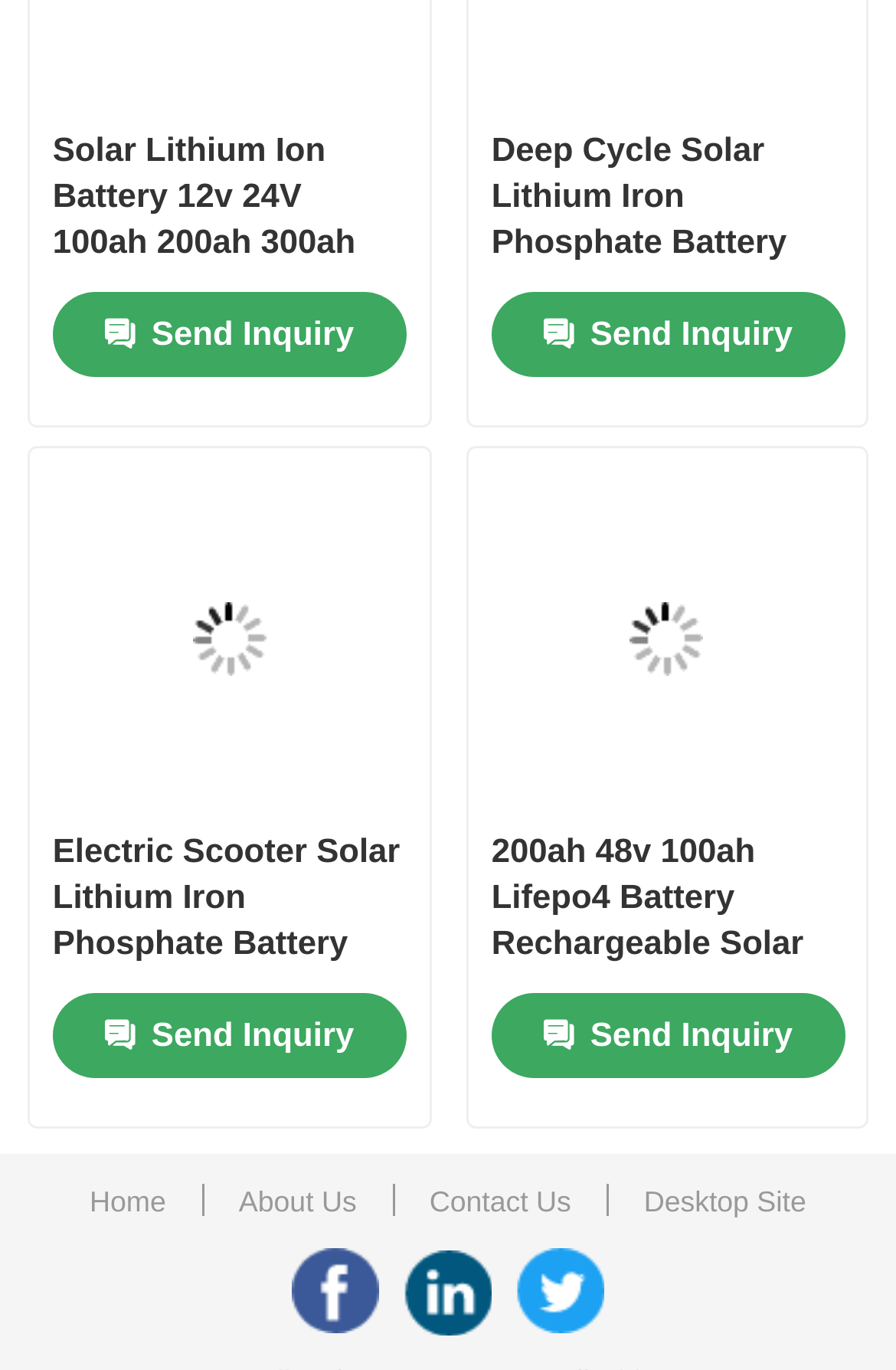Please identify the coordinates of the bounding box for the clickable region that will accomplish this instruction: "Contact the company".

[0.479, 0.86, 0.637, 0.894]